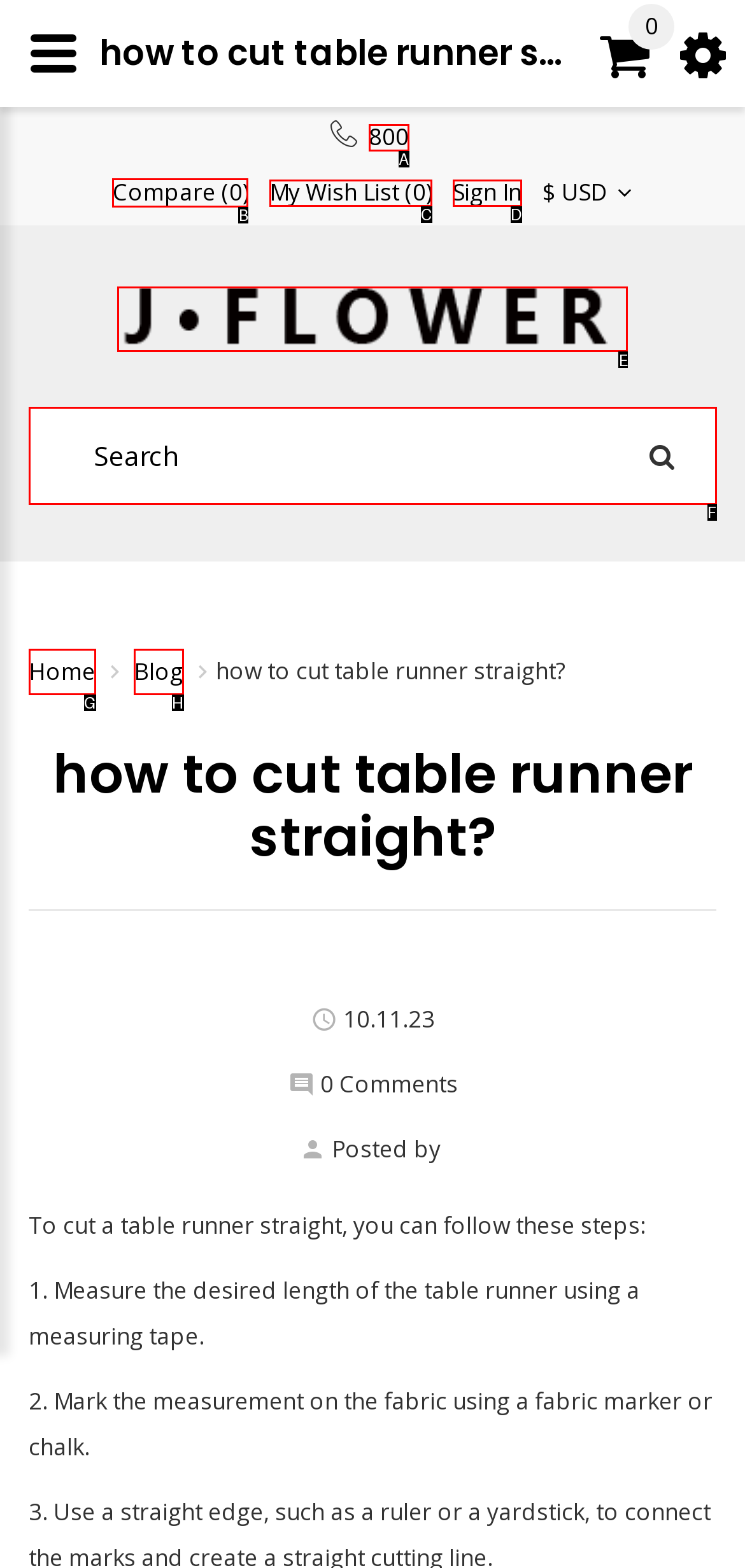What letter corresponds to the UI element to complete this task: click Liche Opto
Answer directly with the letter.

None